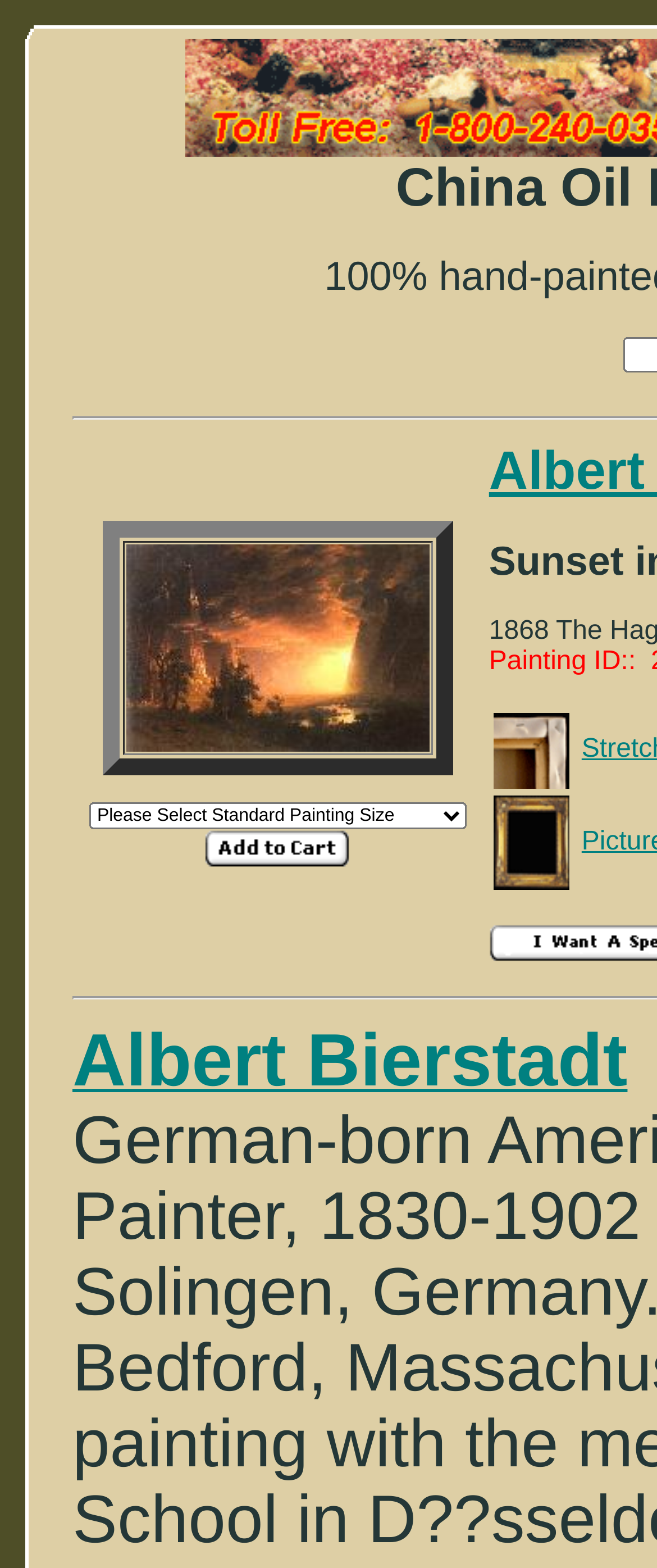Please provide a detailed answer to the question below by examining the image:
What is the purpose of the webpage?

The purpose of the webpage can be inferred from the text 'Albert Bierstadt Sunset in the Yosemite Valley oil painting reproduction' which is located in a LayoutTableCell element with bounding box coordinates [0.108, 0.28, 0.737, 0.623], indicating that the webpage is for oil painting reproduction services.